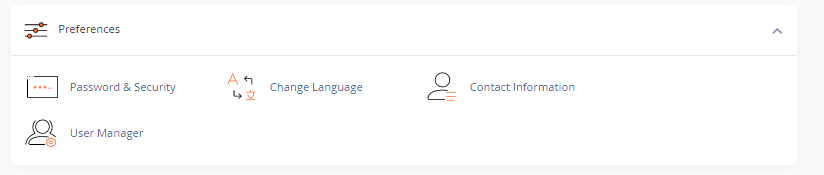Give a short answer to this question using one word or a phrase:
What is the benefit of the 'Change Language' feature?

Select preferred language